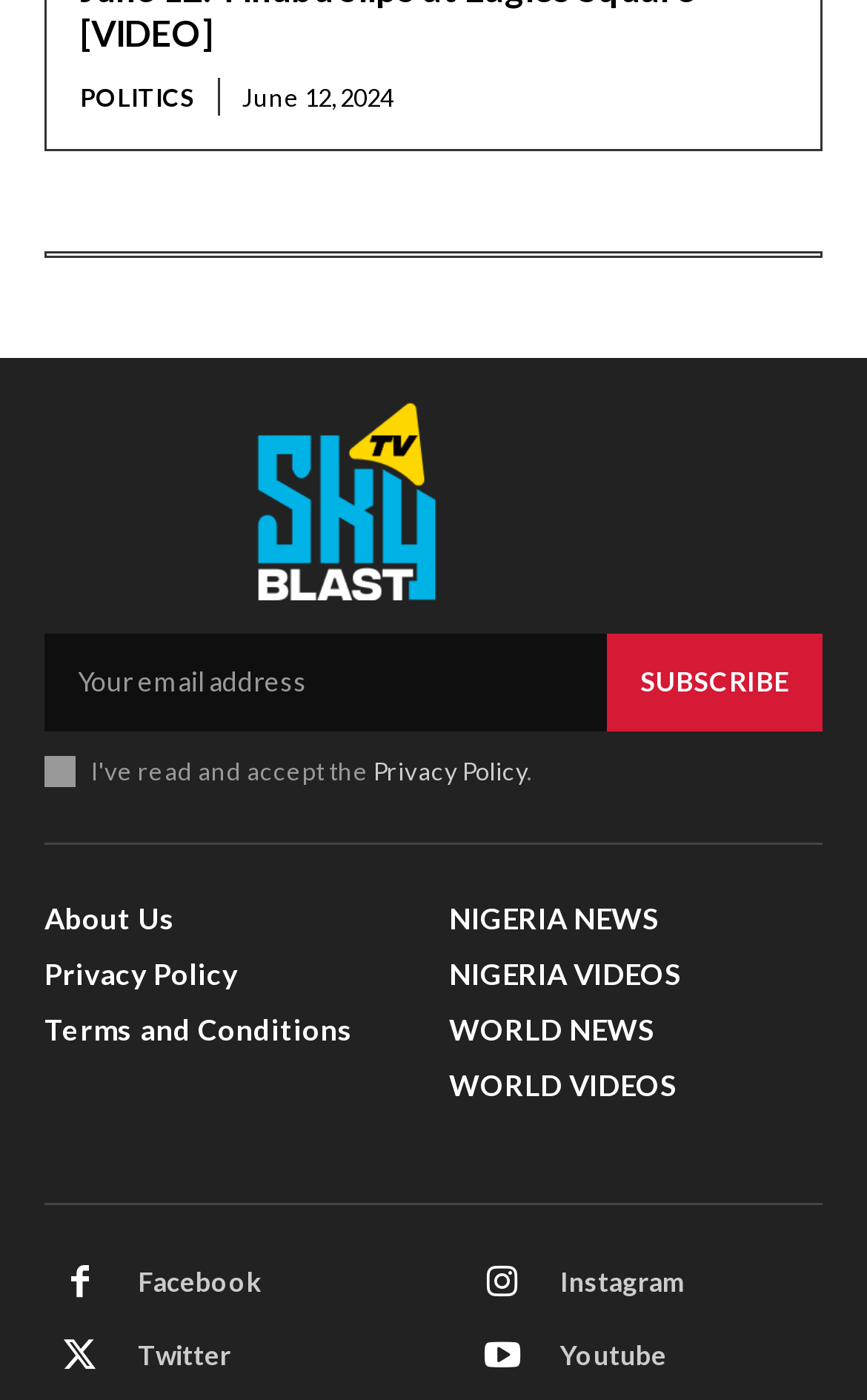Locate the bounding box coordinates of the item that should be clicked to fulfill the instruction: "Go to the NIGERIA NEWS page".

[0.518, 0.643, 0.949, 0.67]